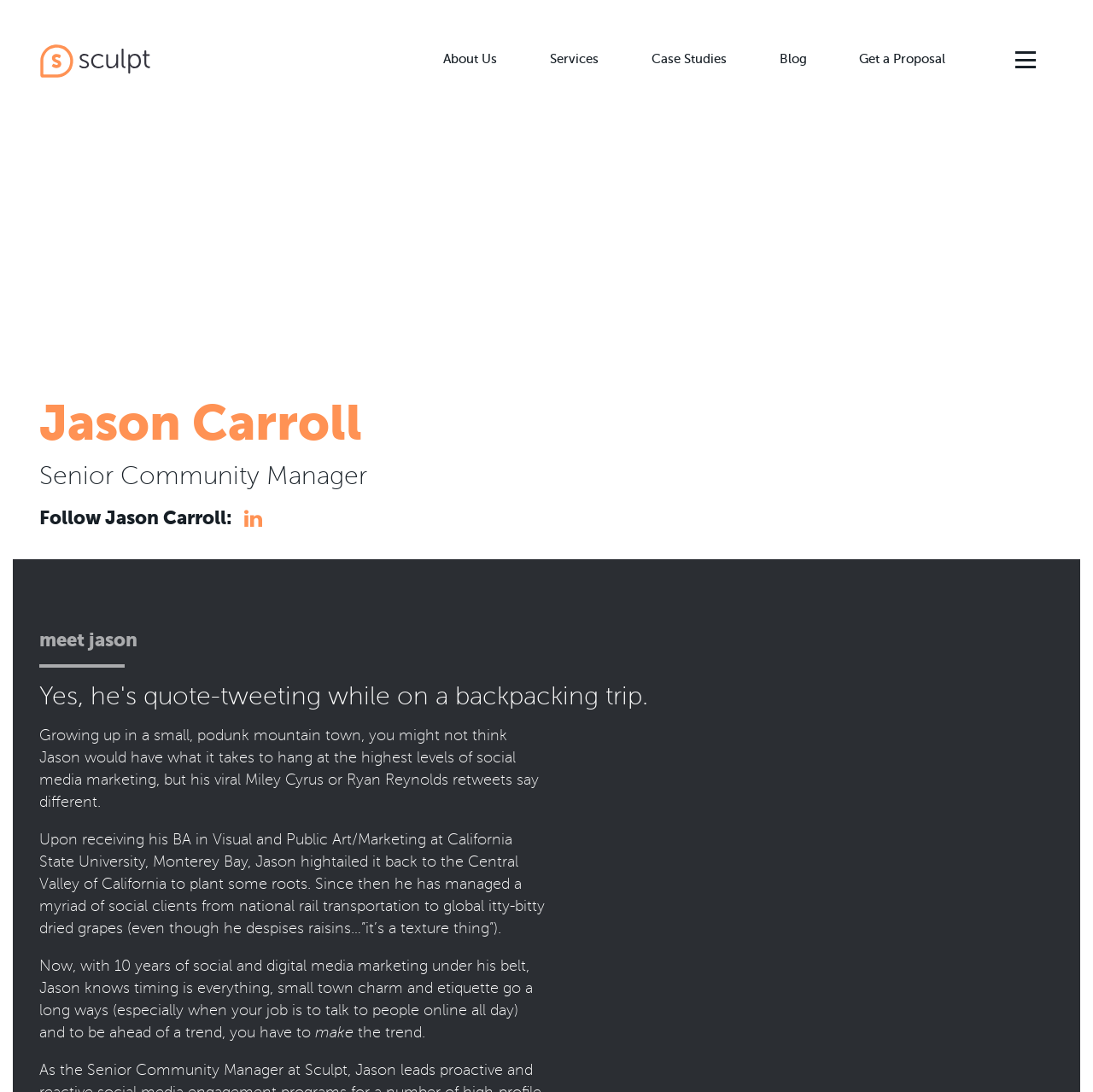Respond to the following query with just one word or a short phrase: 
What is Jason Carroll's profession?

Senior Community Manager